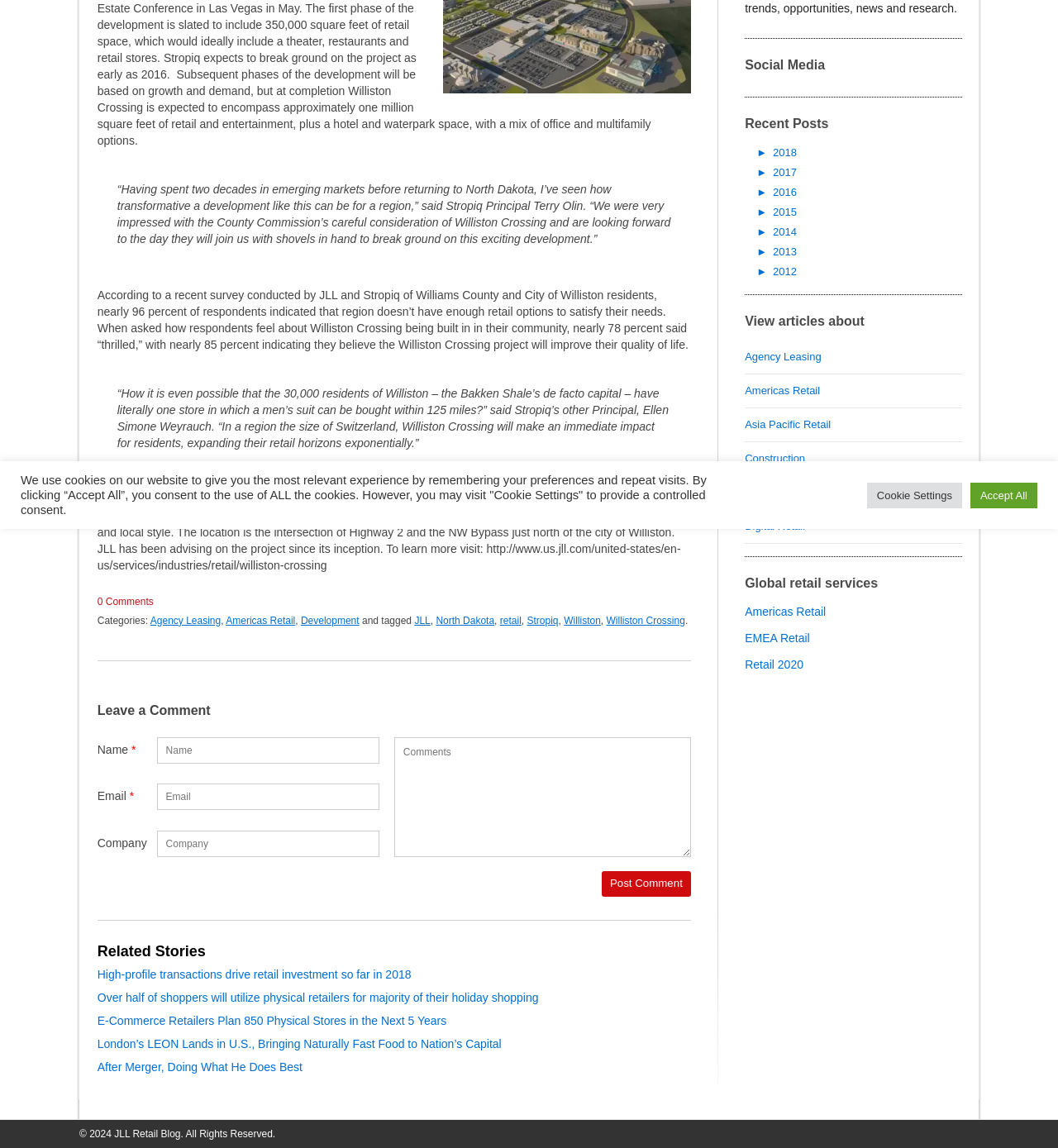Using the provided element description: "Retail 2020", identify the bounding box coordinates. The coordinates should be four floats between 0 and 1 in the order [left, top, right, bottom].

[0.704, 0.573, 0.759, 0.585]